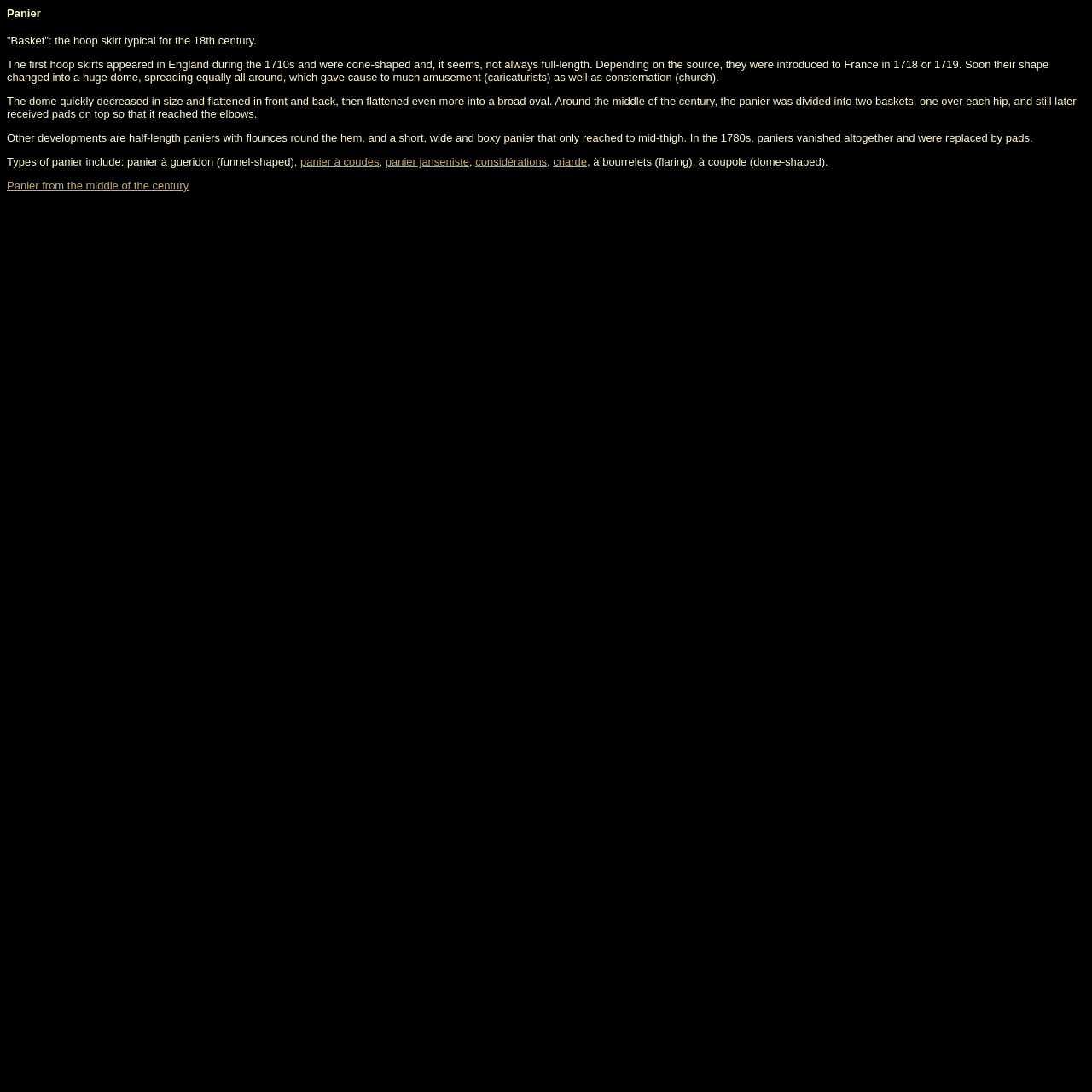Please find the bounding box for the UI component described as follows: "panier janseniste".

[0.353, 0.142, 0.43, 0.154]